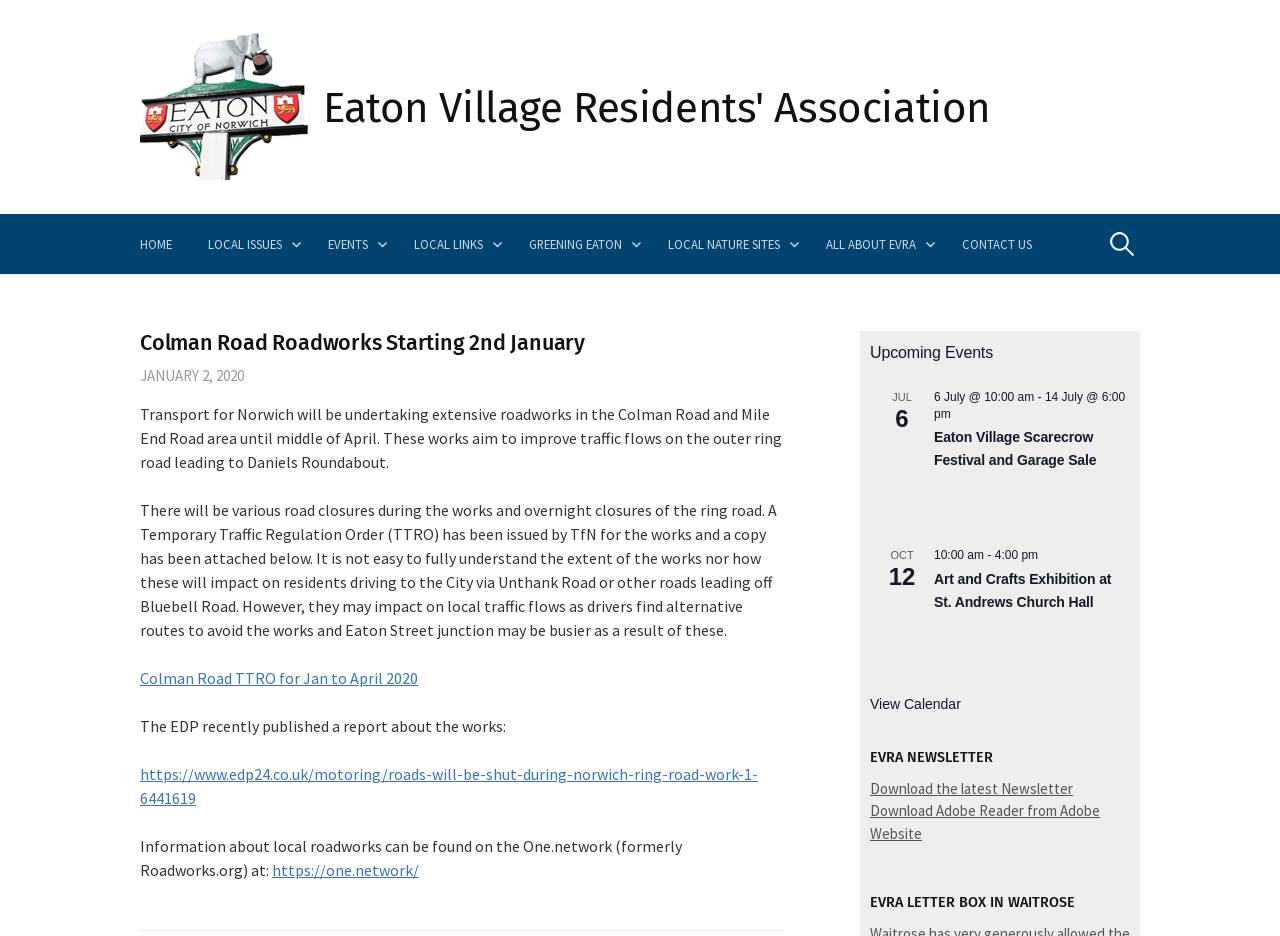Respond to the question below with a single word or phrase: What is the purpose of the roadworks in Colman Road?

Improve traffic flows